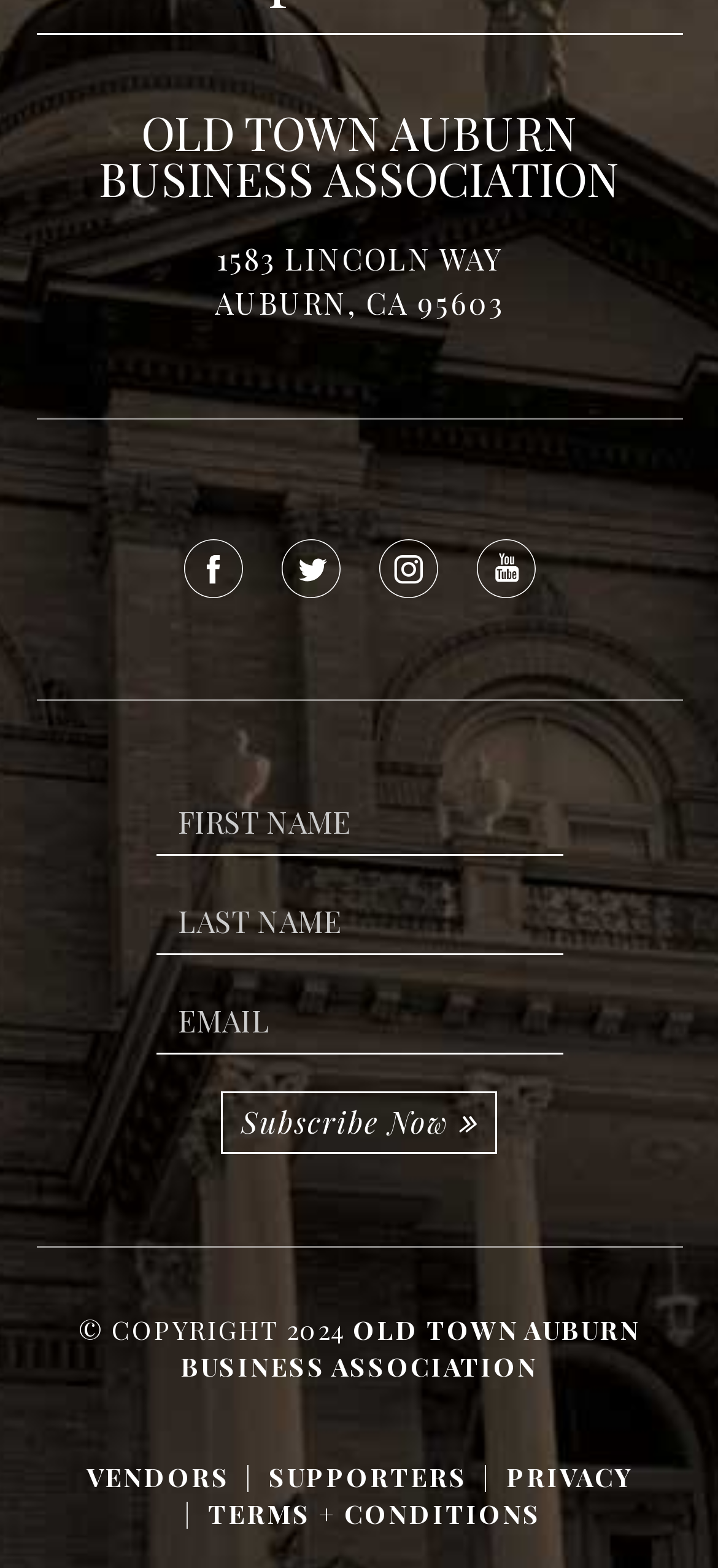Can you pinpoint the bounding box coordinates for the clickable element required for this instruction: "Visit vendors page"? The coordinates should be four float numbers between 0 and 1, i.e., [left, top, right, bottom].

[0.121, 0.931, 0.321, 0.953]